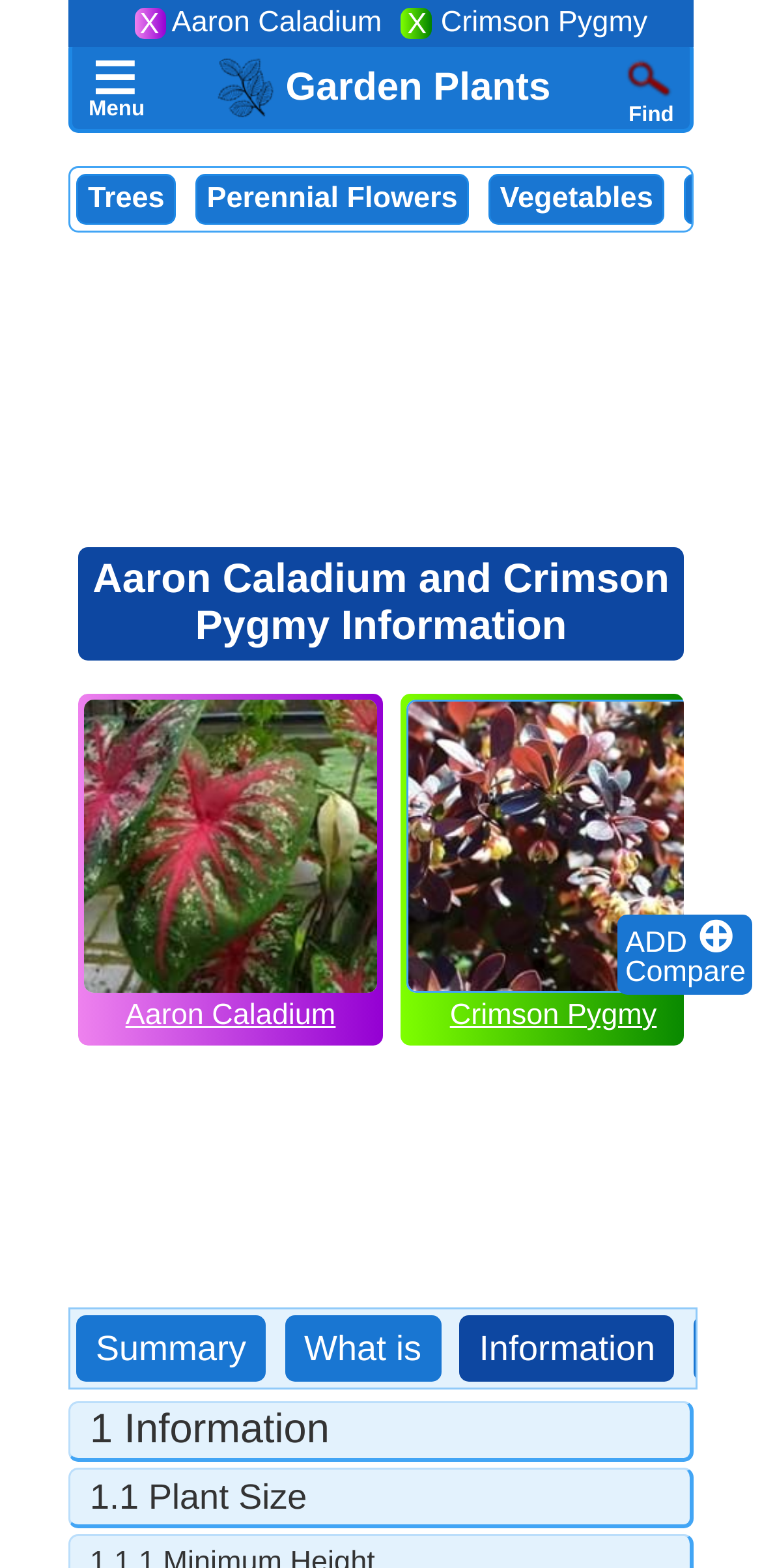What is the format of the plant information?
Please ensure your answer is as detailed and informative as possible.

The webpage has links to 'Summary', 'What is', and 'Information', suggesting that the plant information is organized into a summary and more detailed sections. This is further supported by the presence of subheadings like '1.1 Plant Size'.